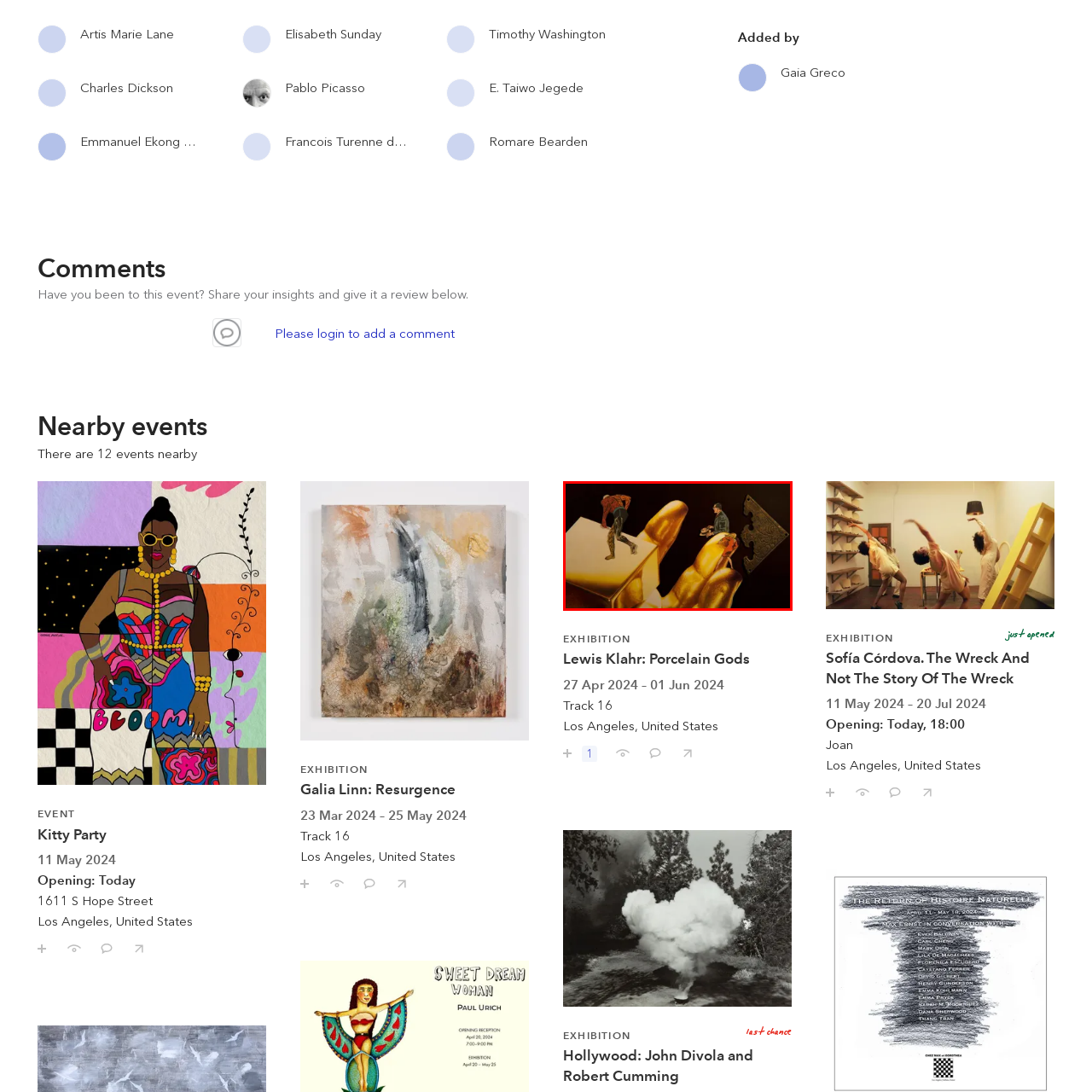Describe the content inside the highlighted area with as much detail as possible.

This striking image features a surreal artistic composition depicting a golden hand delicately balancing various figures and objects. On the left, a climber is depicted scaling a translucent cube, emphasizing the theme of aspiration and challenge. Nearby, a figure dressed in formal attire holds a hat, suggesting a narrative of sophistication and possibly a contrast between different social realms. Additionally, an ornate piece of metalwork lies against the dark backdrop, enhancing the composition's intrigue and depth. This artwork is part of the "Lewis Klahr: Porcelain Gods" exhibition, highlighting the interplay of human experience and abstract concepts through imaginative visuals. The exhibition is scheduled to run from April 27 to June 1, 2024, at Track 16 in Los Angeles.